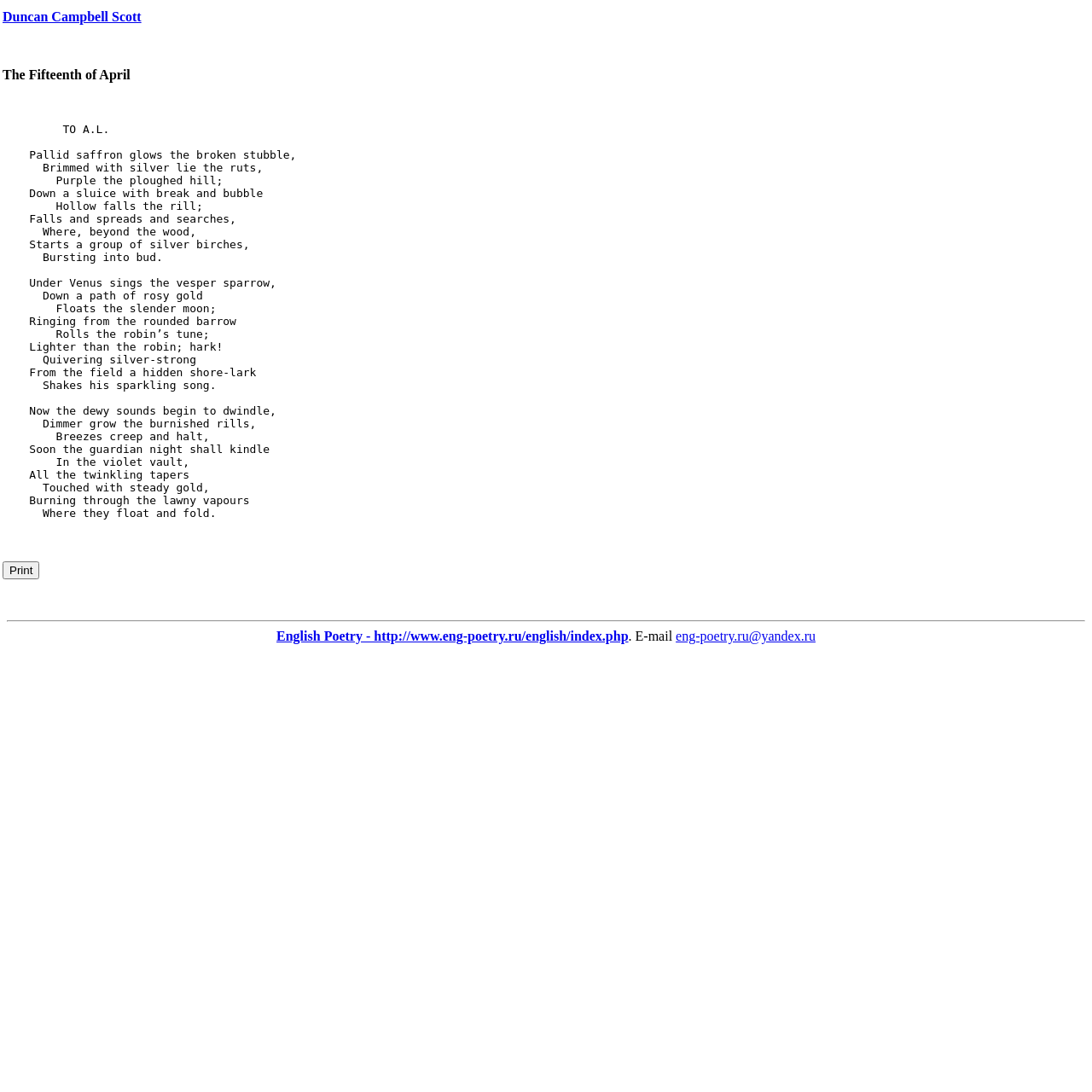Answer the question in one word or a short phrase:
What is the website URL provided at the bottom of the page?

http://www.eng-poetry.ru/english/index.php